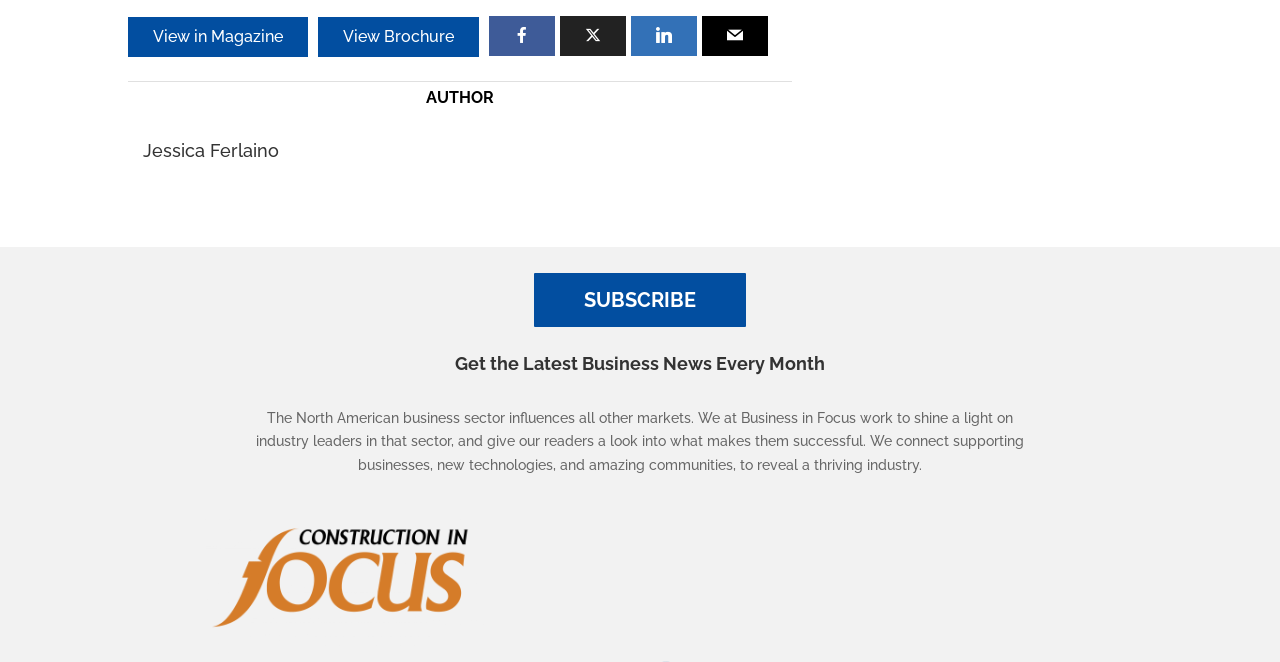Please identify the bounding box coordinates of the clickable element to fulfill the following instruction: "View Brochure". The coordinates should be four float numbers between 0 and 1, i.e., [left, top, right, bottom].

[0.248, 0.026, 0.374, 0.086]